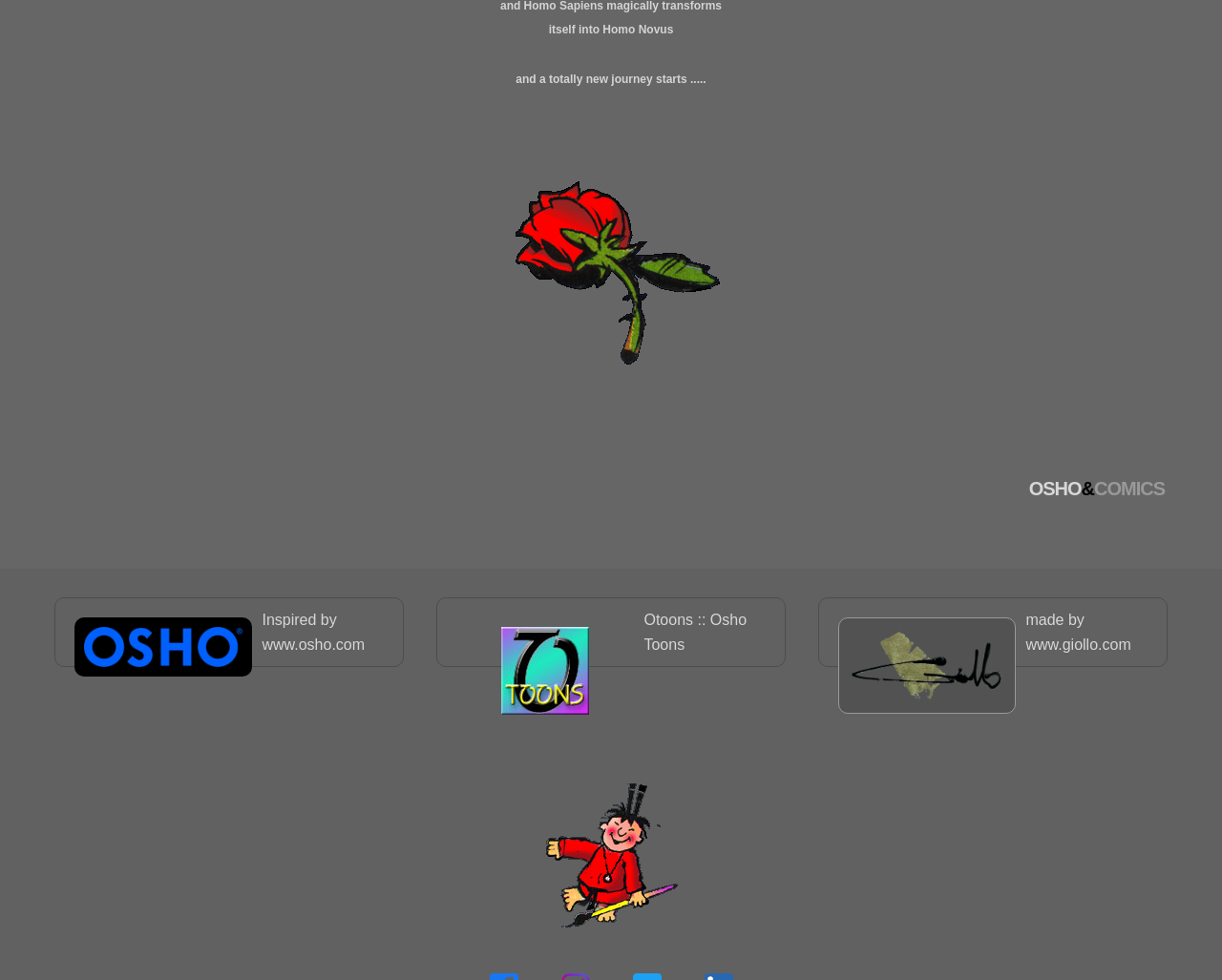Please answer the following question using a single word or phrase: 
What is the tone of the introductory text?

Inspirational